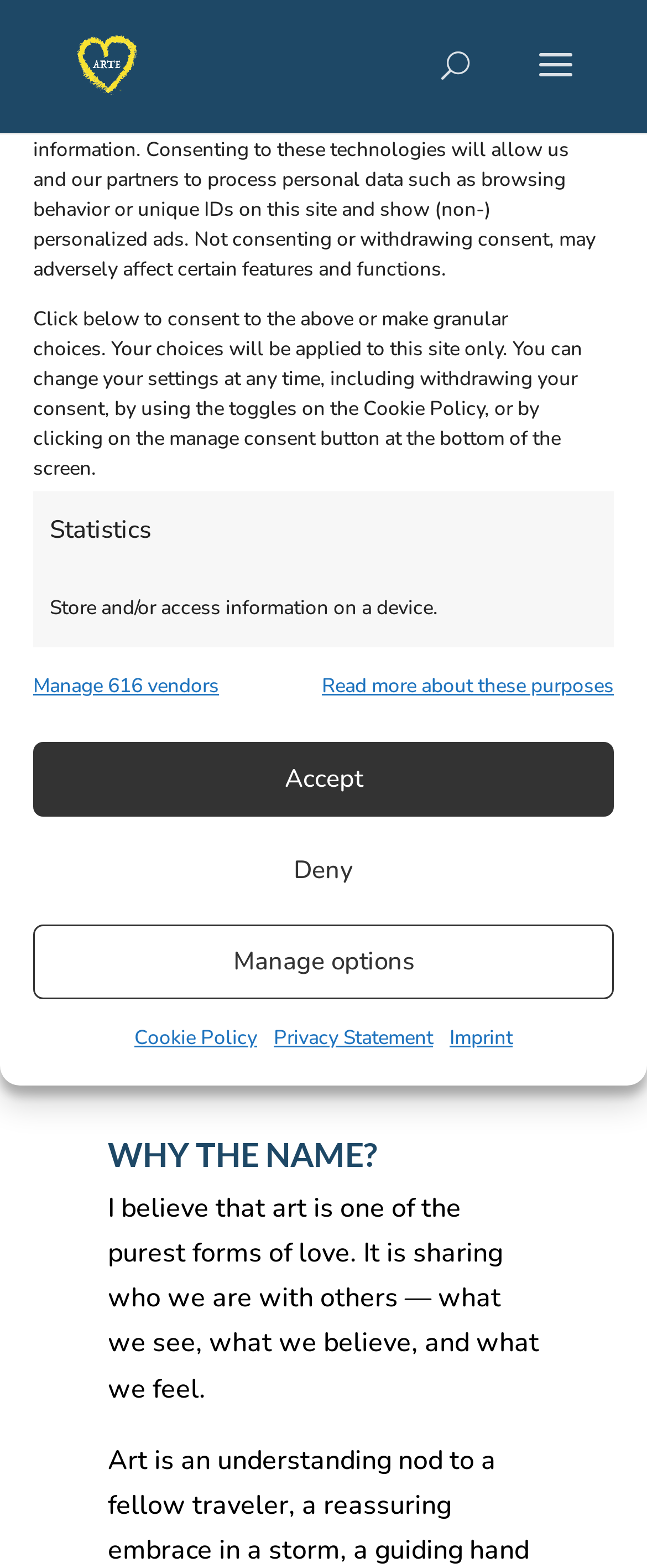What are the three areas of art mentioned on the webpage?
Based on the screenshot, answer the question with a single word or phrase.

Filmmaking, fiction, music